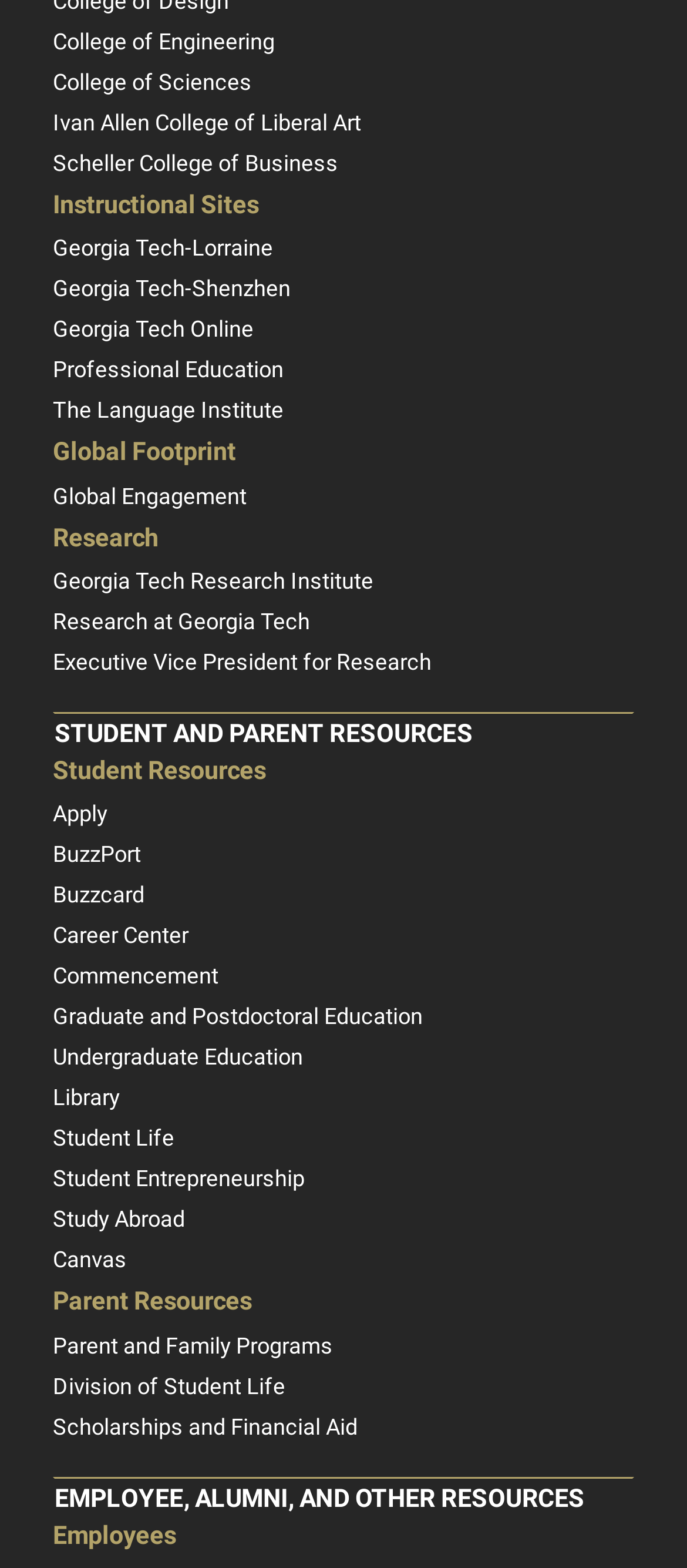Show me the bounding box coordinates of the clickable region to achieve the task as per the instruction: "Access Student Resources".

[0.077, 0.482, 0.923, 0.503]